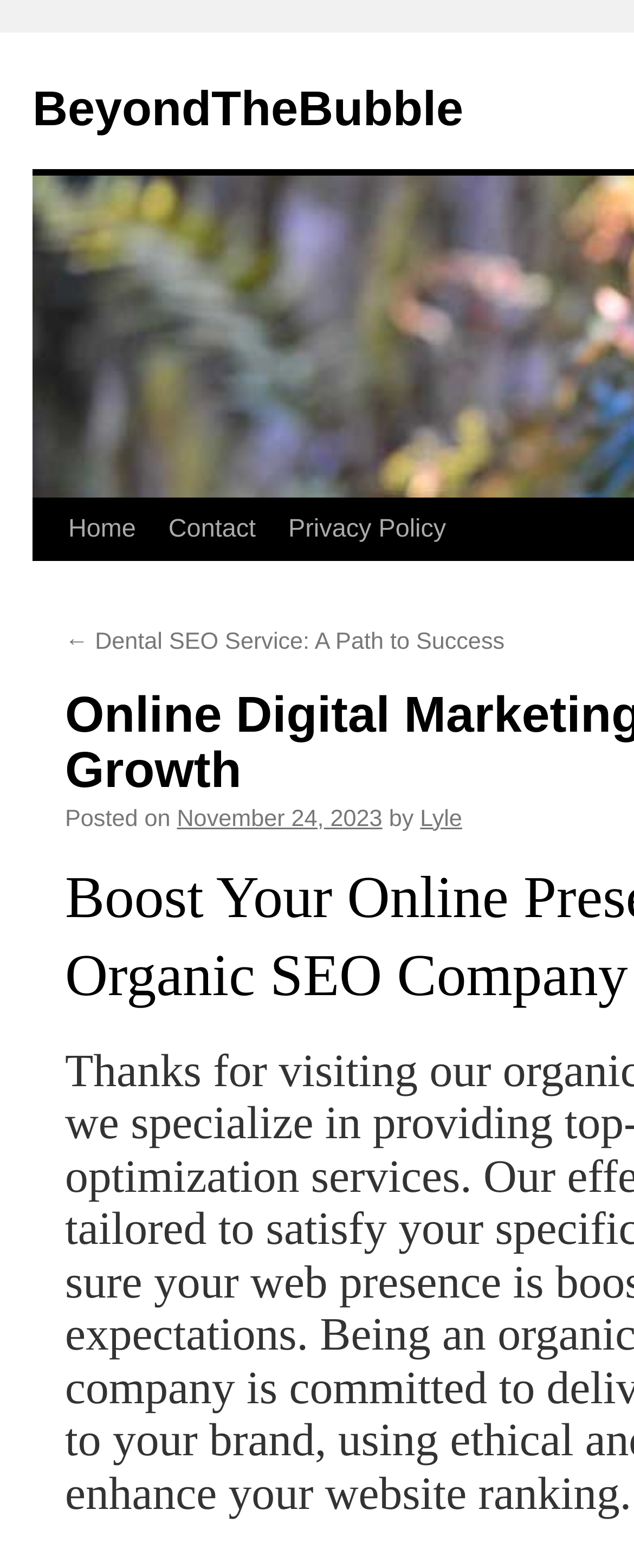Using floating point numbers between 0 and 1, provide the bounding box coordinates in the format (top-left x, top-left y, bottom-right x, bottom-right y). Locate the UI element described here: November 24, 2023

[0.279, 0.553, 0.603, 0.57]